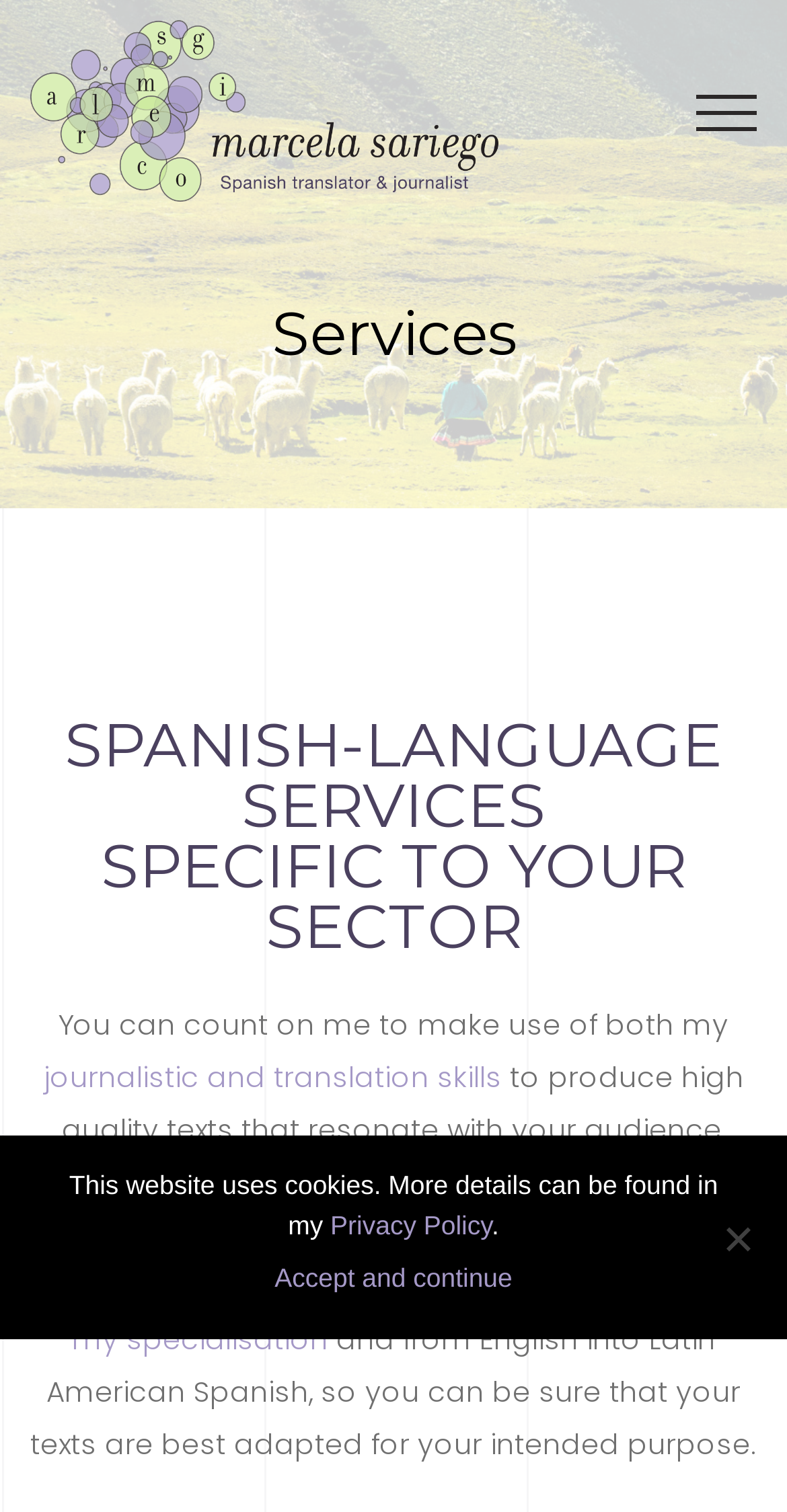Construct a thorough caption encompassing all aspects of the webpage.

The webpage is a professional services page for an English to Latin American Spanish translator. At the top, there is a link to an unknown destination. Below it, a heading "Services" is prominently displayed. Further down, a more specific heading "SPANISH-LANGUAGE SERVICES SPECIFIC TO YOUR SECTOR" is shown. 

Following this heading, a paragraph of text explains the translator's skills and services, including the ability to produce high-quality texts and documents with sector-specific language. Within this paragraph, there are two links: "journalistic and translation skills" and "my specialisation". 

Below this paragraph, another sentence continues to describe the translator's services, emphasizing the specialization in English to Latin American Spanish translation. 

At the bottom of the page, a "Cookie Notice" dialog is displayed, which informs users that the website uses cookies and provides a link to the "Privacy Policy" for more information. The dialog also includes two buttons: "Accept and continue" and "No".